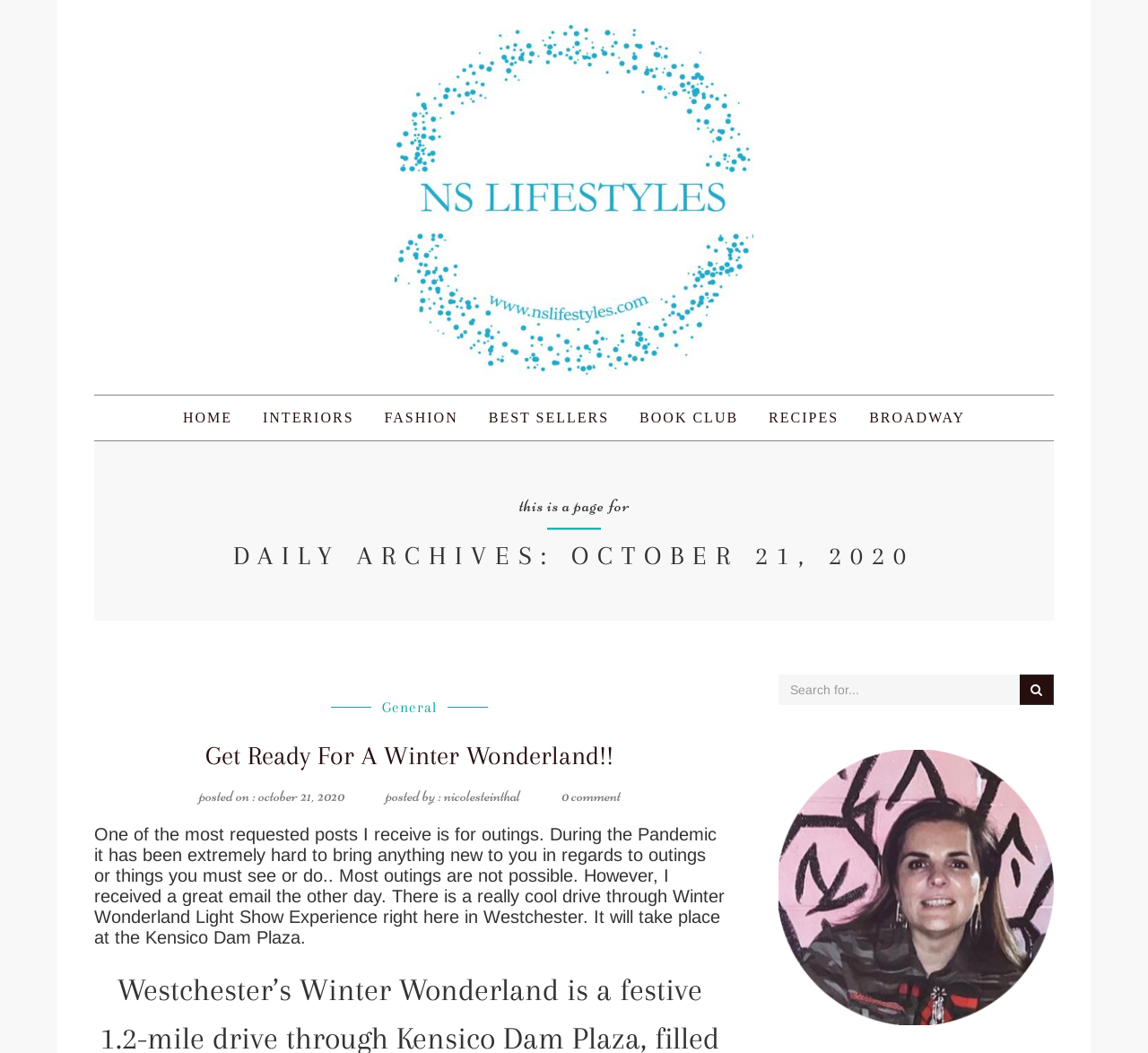Please find the bounding box coordinates of the clickable region needed to complete the following instruction: "View What's On Calendar". The bounding box coordinates must consist of four float numbers between 0 and 1, i.e., [left, top, right, bottom].

None